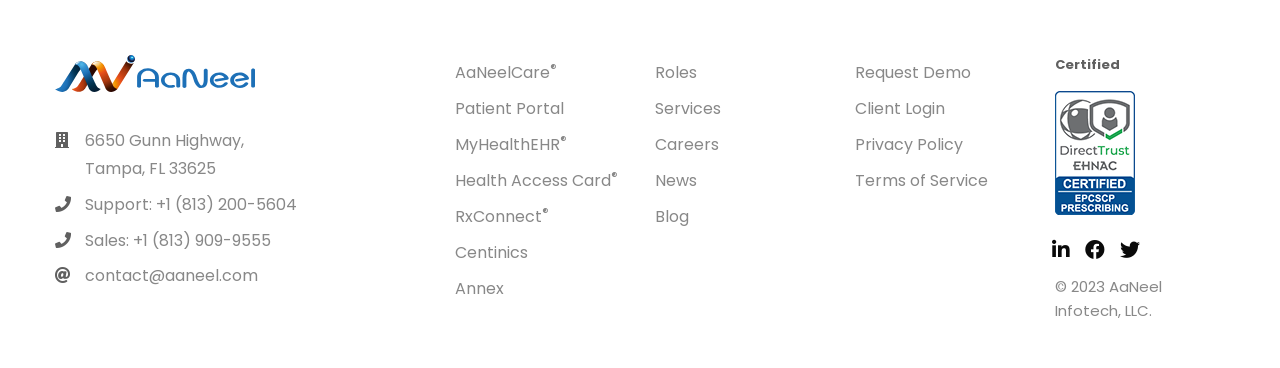What is the company's address?
From the image, provide a succinct answer in one word or a short phrase.

6650 Gunn Highway, Tampa, FL 33625